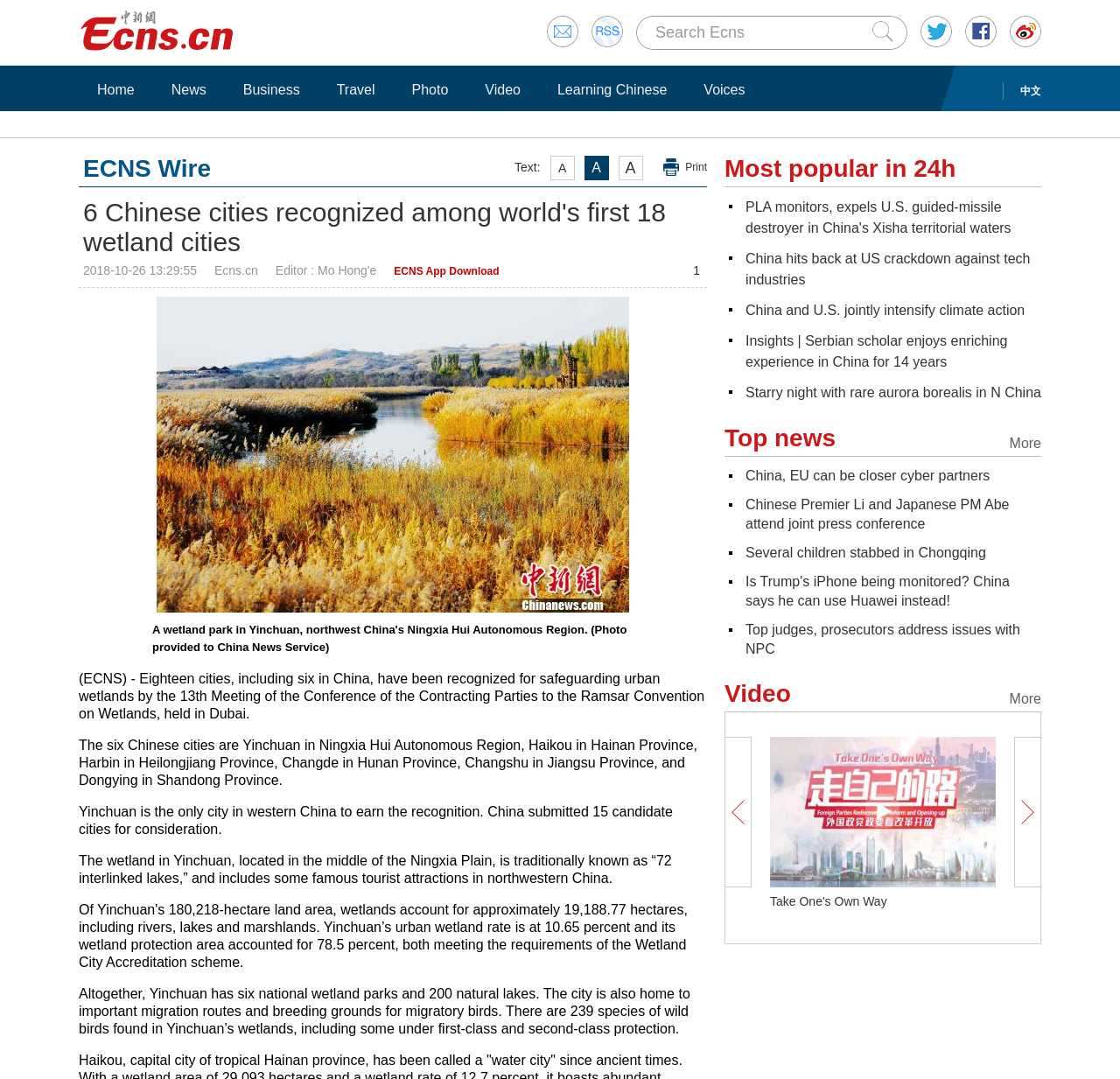Please find the bounding box for the UI element described by: "News".

[0.144, 0.075, 0.193, 0.092]